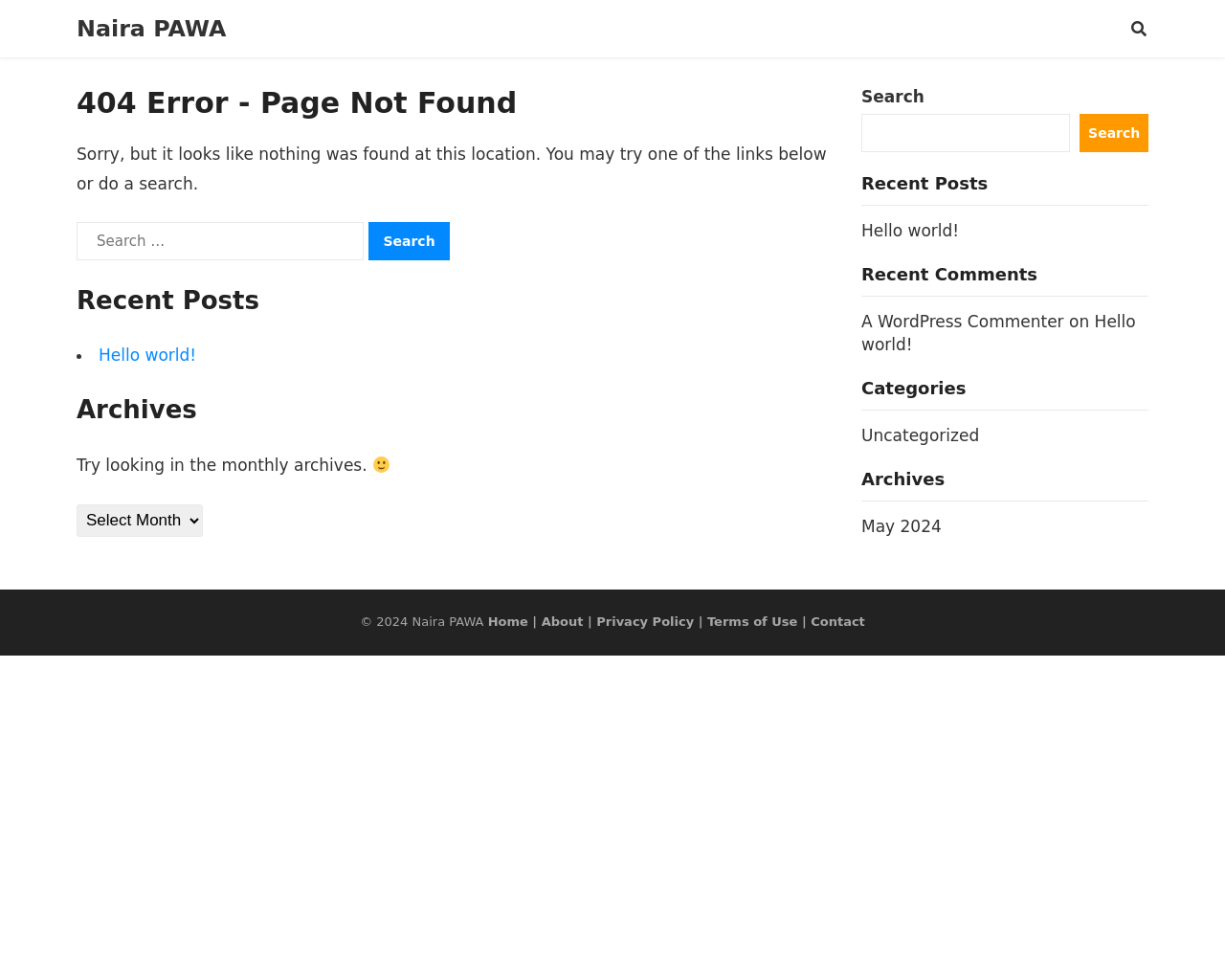Refer to the screenshot and answer the following question in detail:
What is the error message displayed on the page?

The error message is displayed in a heading element on the page, which indicates that the requested page was not found.